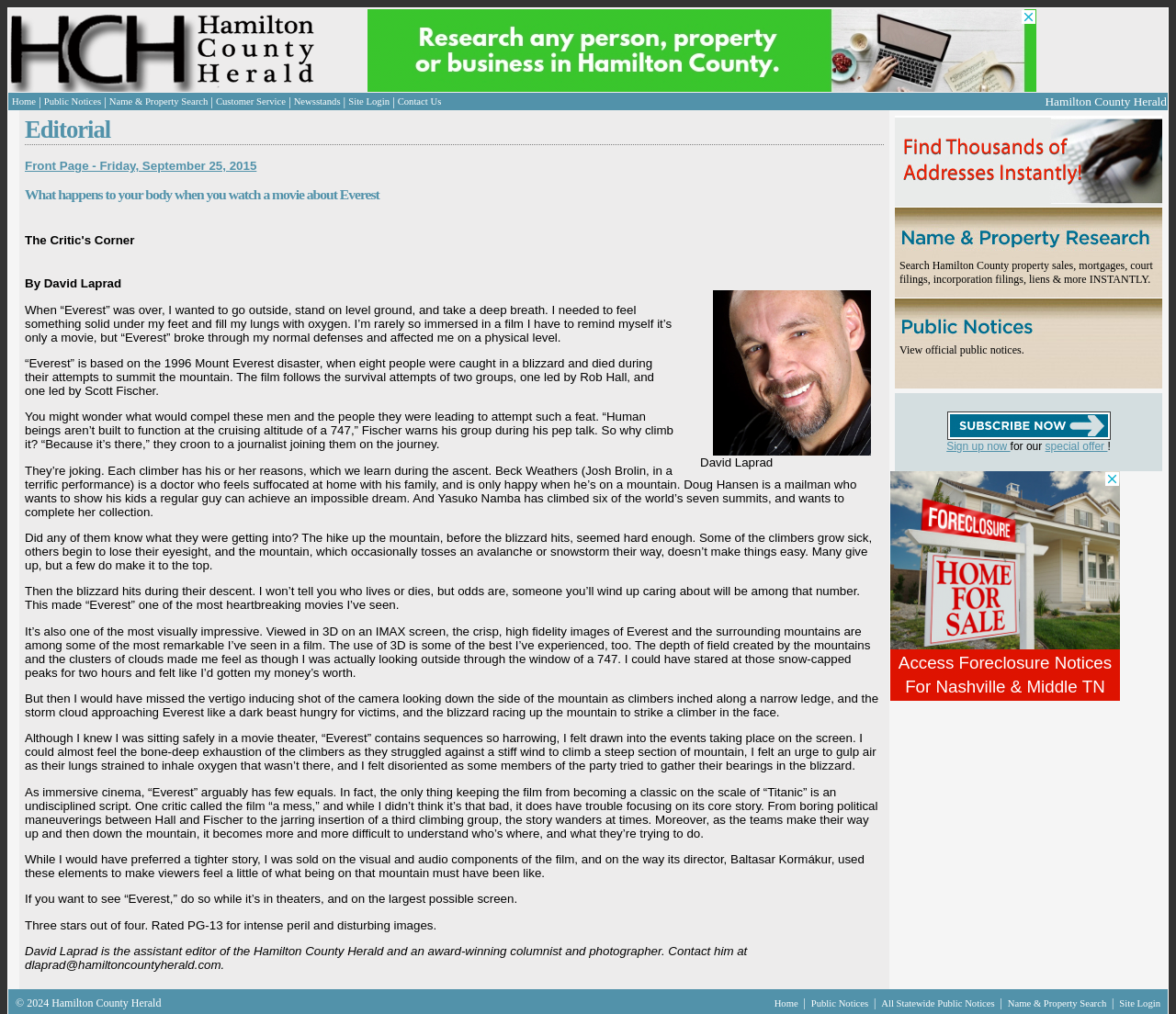Detail the various sections and features of the webpage.

The webpage is the Hamilton County Herald, a news website. At the top, there is a masthead with the website's logo and an advertisement. Below the masthead, there is a navigation bar with links to various sections of the website, including Home, Public Notices, Name & Property Search, Customer Service, Newsstands, Site Login, and Contact Us.

The main content of the webpage is an editorial article titled "What happens to your body when you watch a movie about Everest" by David Laprad, the assistant editor of the Hamilton County Herald. The article is a review of the movie "Everest" and discusses its visual and audio components, as well as its impact on the viewer. The article is divided into several paragraphs and includes a rating of three stars out of four.

To the right of the article, there is a sidebar with a search function that allows users to search for Hamilton County property sales, mortgages, court filings, incorporation filings, liens, and more. There is also a link to view official public notices and a call to action to subscribe to the website.

At the bottom of the webpage, there is a footer section with a copyright notice and possibly other links or information, although this is not explicitly stated in the accessibility tree.